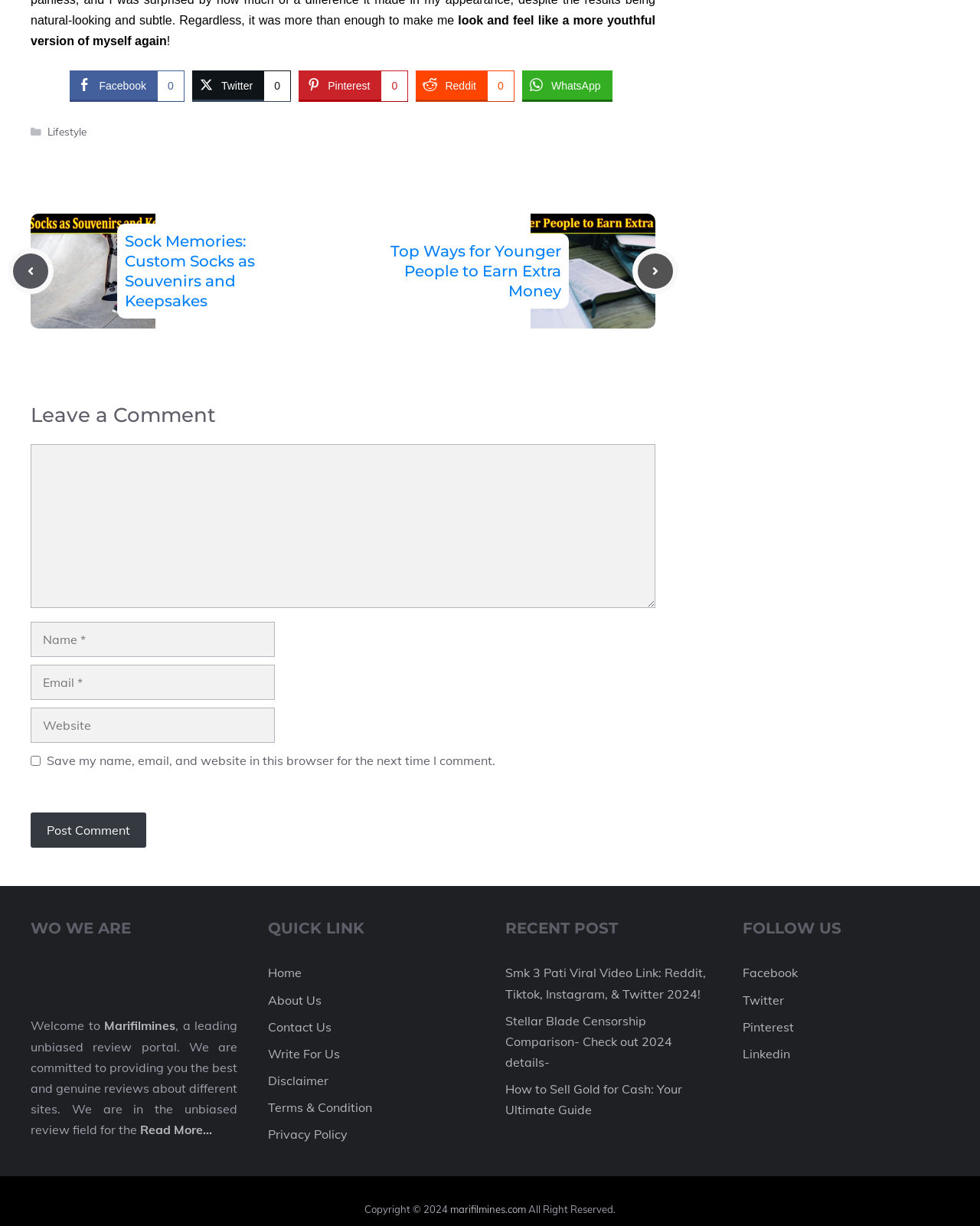Identify the bounding box coordinates for the element you need to click to achieve the following task: "Visit the previous post". Provide the bounding box coordinates as four float numbers between 0 and 1, in the form [left, top, right, bottom].

[0.008, 0.202, 0.055, 0.24]